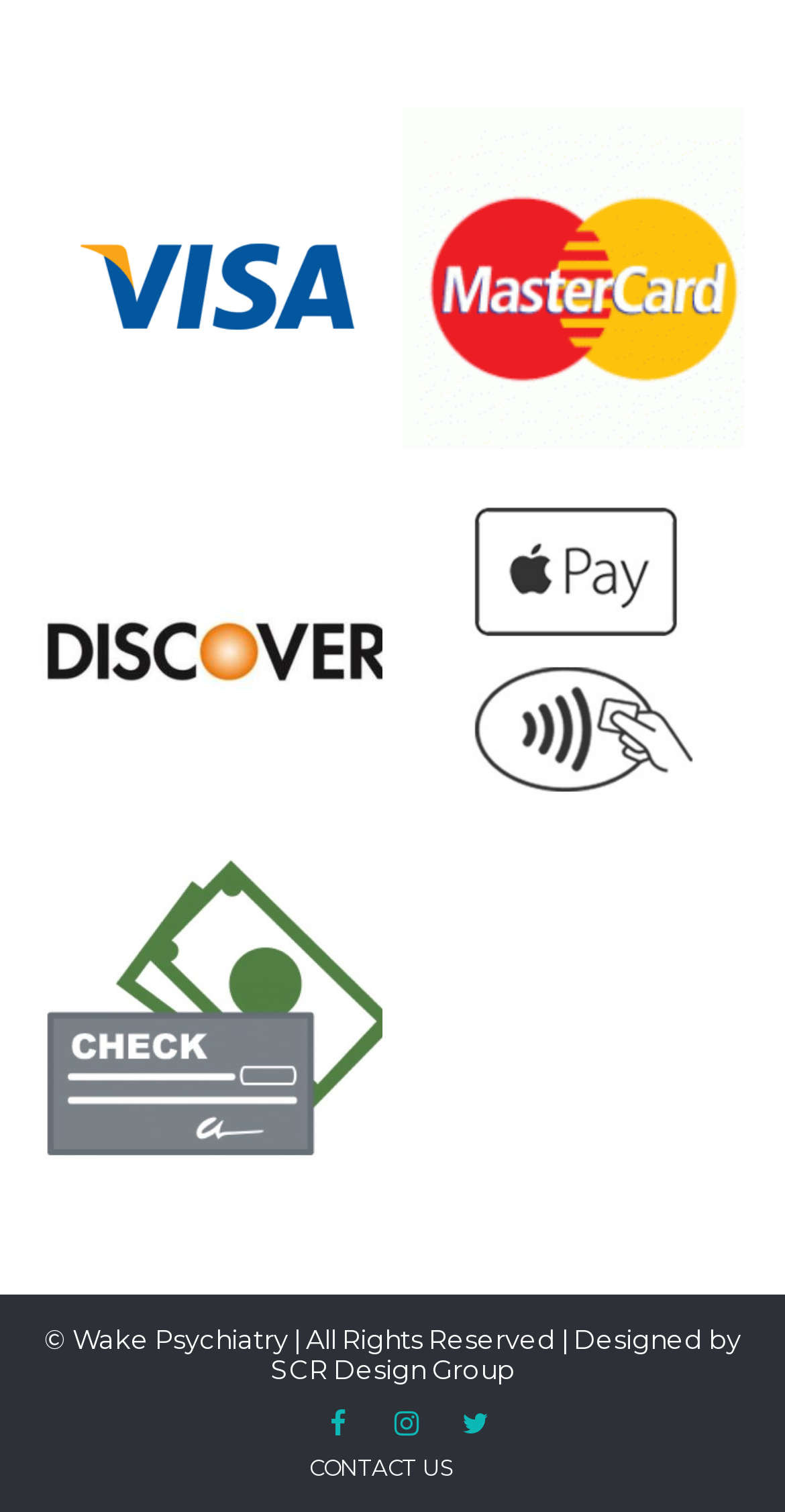Using the information in the image, could you please answer the following question in detail:
What is the copyright information?

At the bottom of the webpage, I found a static text that says '© Wake Psychiatry | All Rights Reserved | Designed by SCR Design Group', which indicates the copyright information.